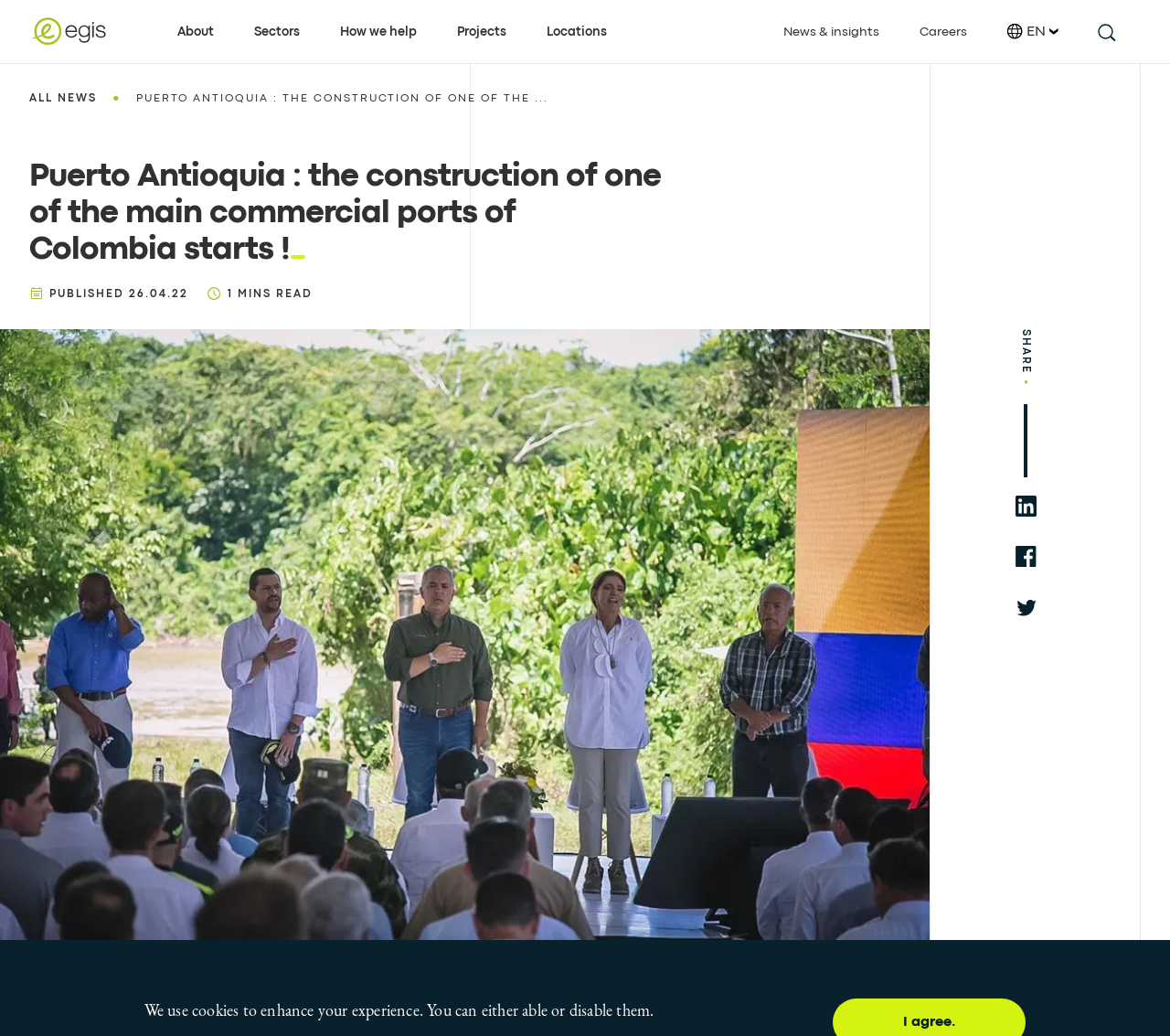Provide the bounding box coordinates in the format (top-left x, top-left y, bottom-right x, bottom-right y). All values are floating point numbers between 0 and 1. Determine the bounding box coordinate of the UI element described as: )

[0.868, 0.575, 0.886, 0.596]